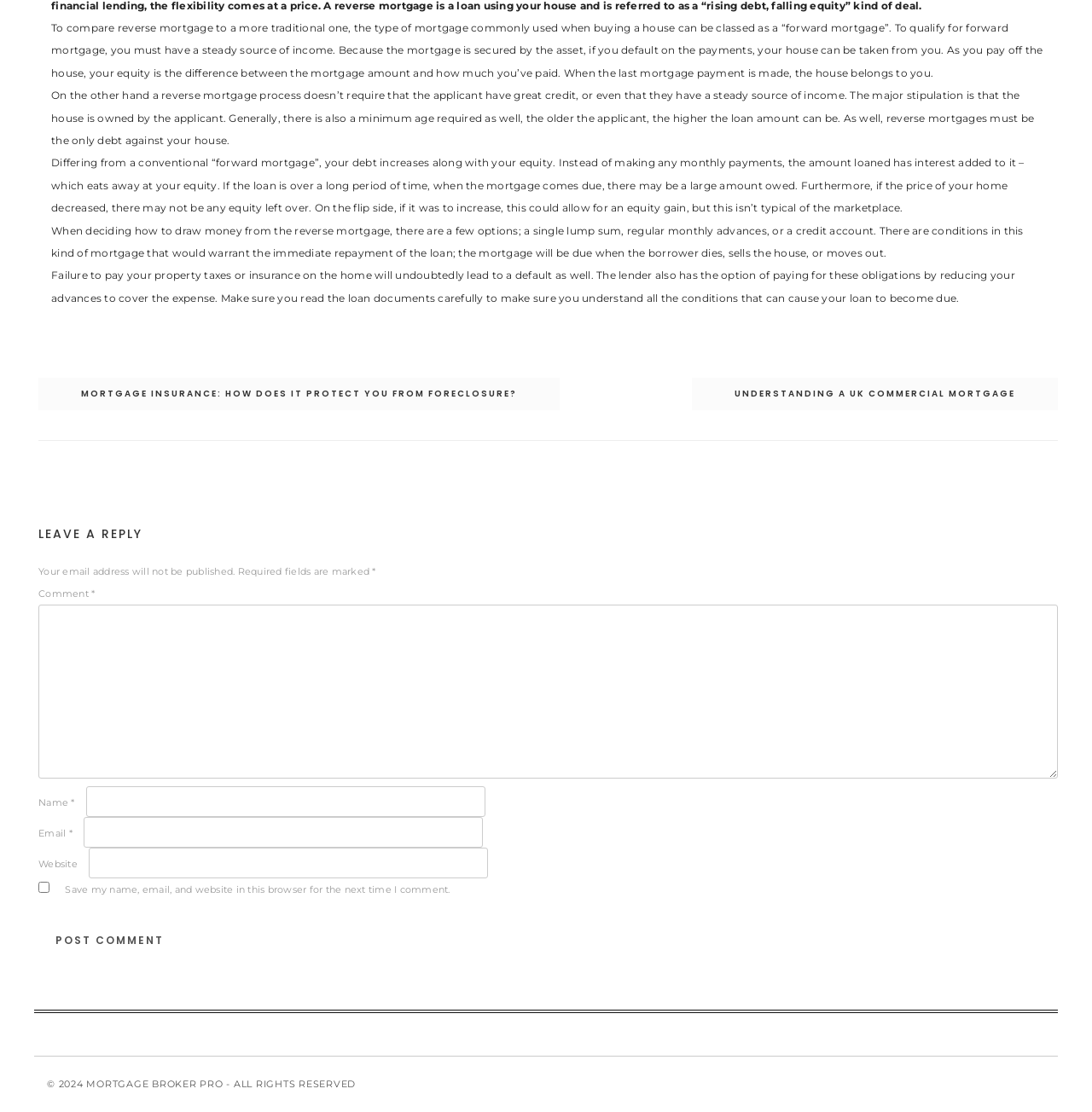Review the image closely and give a comprehensive answer to the question: What happens if the borrower fails to pay property taxes or insurance?

As stated in the fifth paragraph, failure to pay property taxes or insurance on the home will lead to a default, and the loan will become due. This is a condition of the reverse mortgage that the borrower must be aware of.